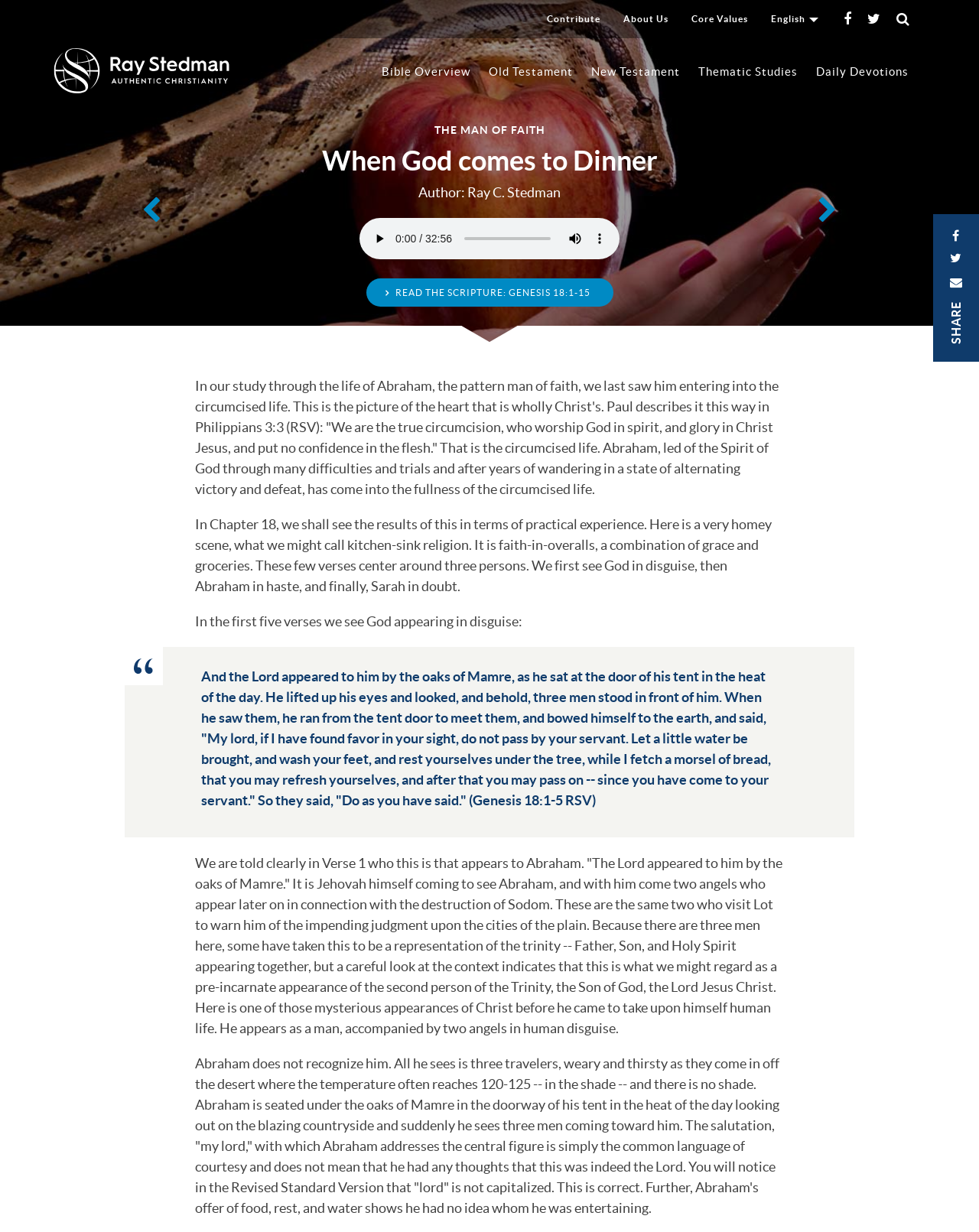What is the author of the article?
Refer to the image and provide a concise answer in one word or phrase.

Ray C. Stedman